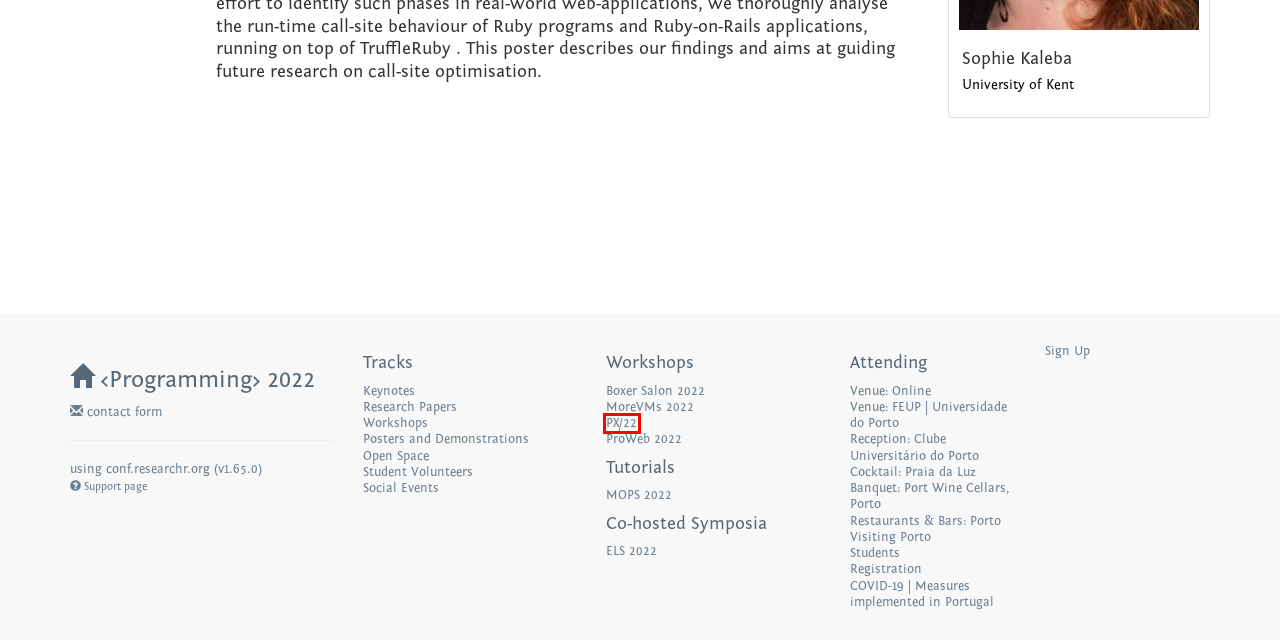Look at the screenshot of a webpage where a red rectangle bounding box is present. Choose the webpage description that best describes the new webpage after clicking the element inside the red bounding box. Here are the candidates:
A. ‹Programming› 2022 - Research Papers - ‹Programming› 2022
B. MOPS 2022 - Tutorial on the Methodology of Programming Systems - ‹Programming› 2022
C. Contact - ‹Programming› 2022
D. Venue Clube Universitário do Porto - ‹Programming› 2022
E. PX/22 - ‹Programming› 2022
F. ProWeb 2022 -  (cancelled) - ‹Programming› 2022
G. Visiting Porto - ‹Programming› 2022
H. Boxer Salon 2022 - ‹Programming› 2022

E